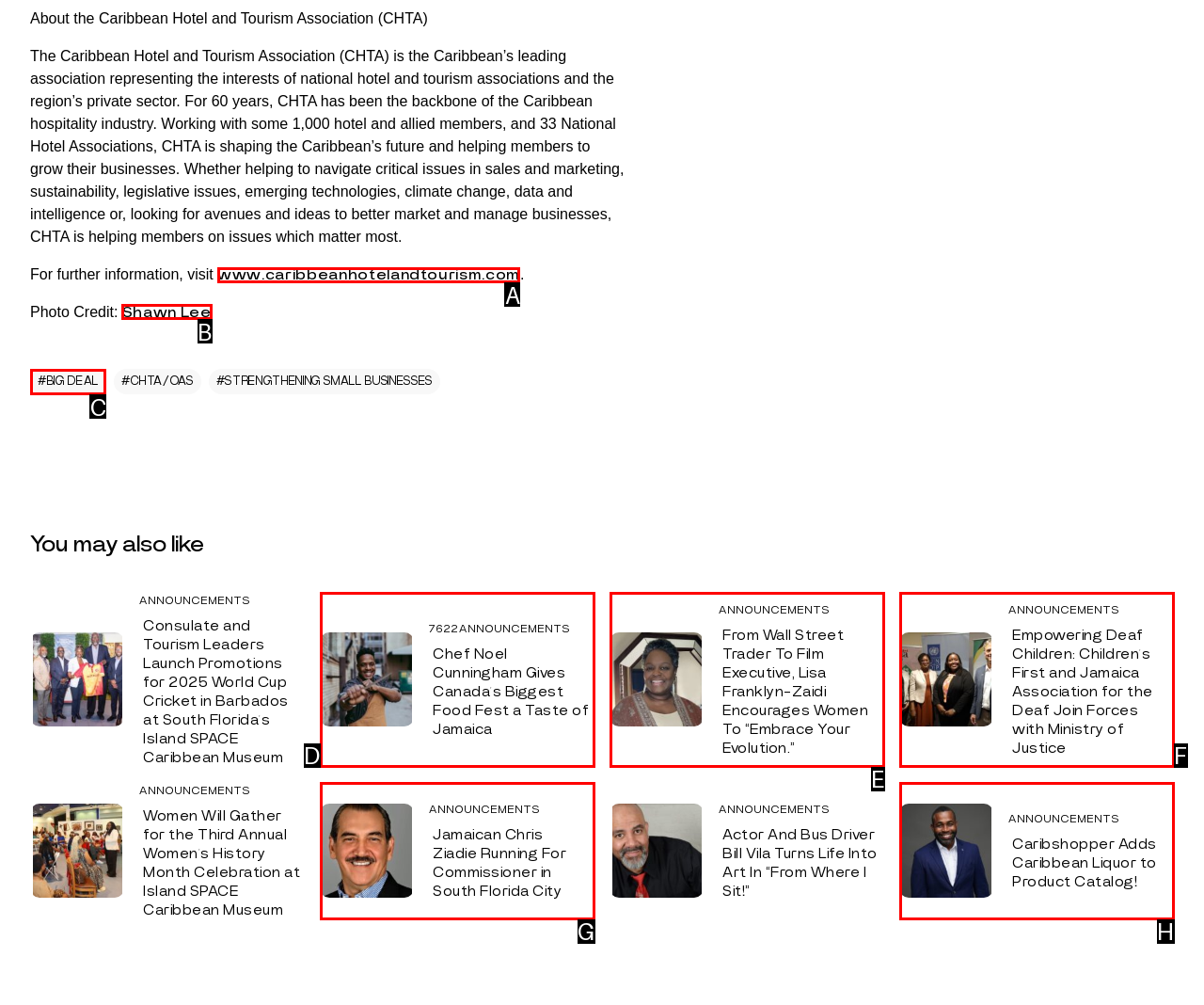Determine the letter of the element to click to accomplish this task: View the photo by Shawn Lee. Respond with the letter.

B